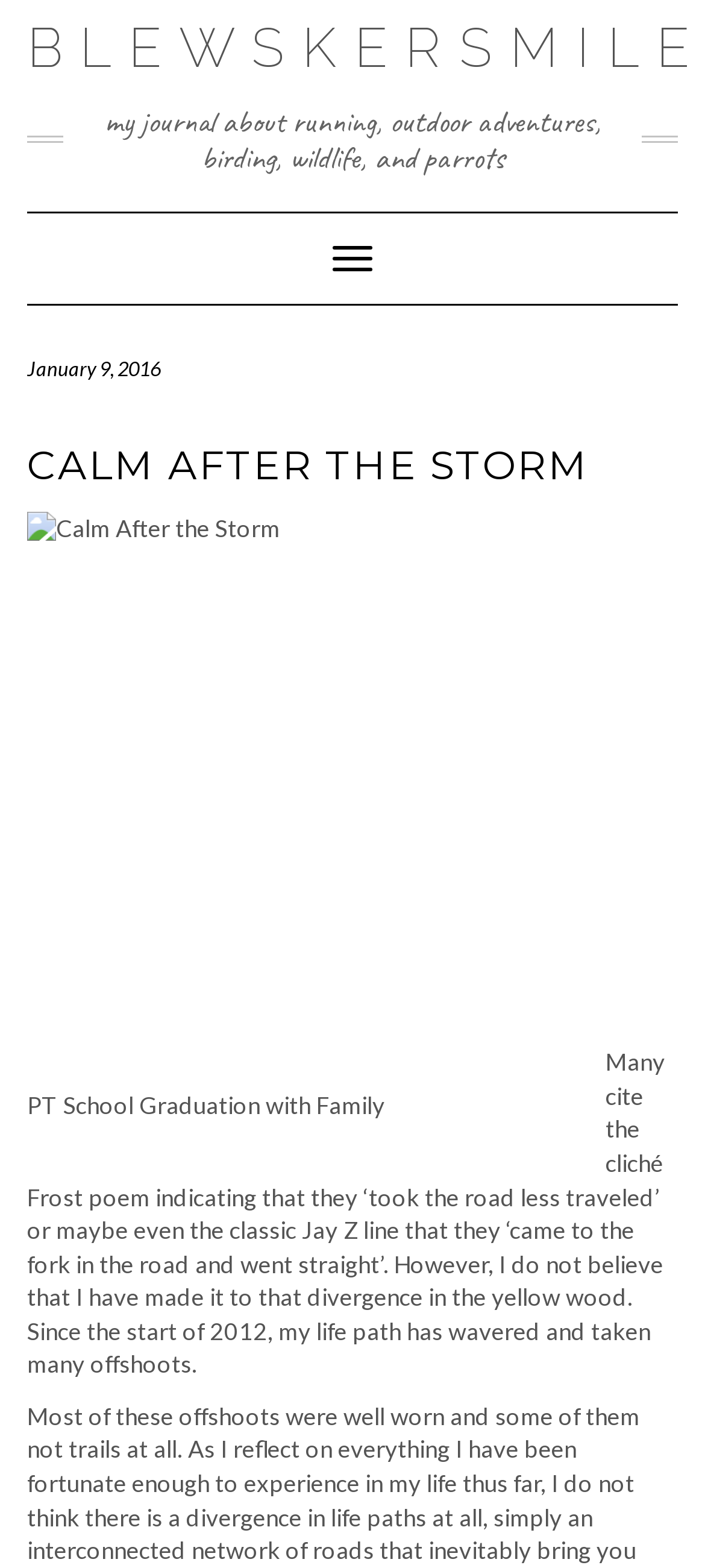Please find and generate the text of the main heading on the webpage.

CALM AFTER THE STORM